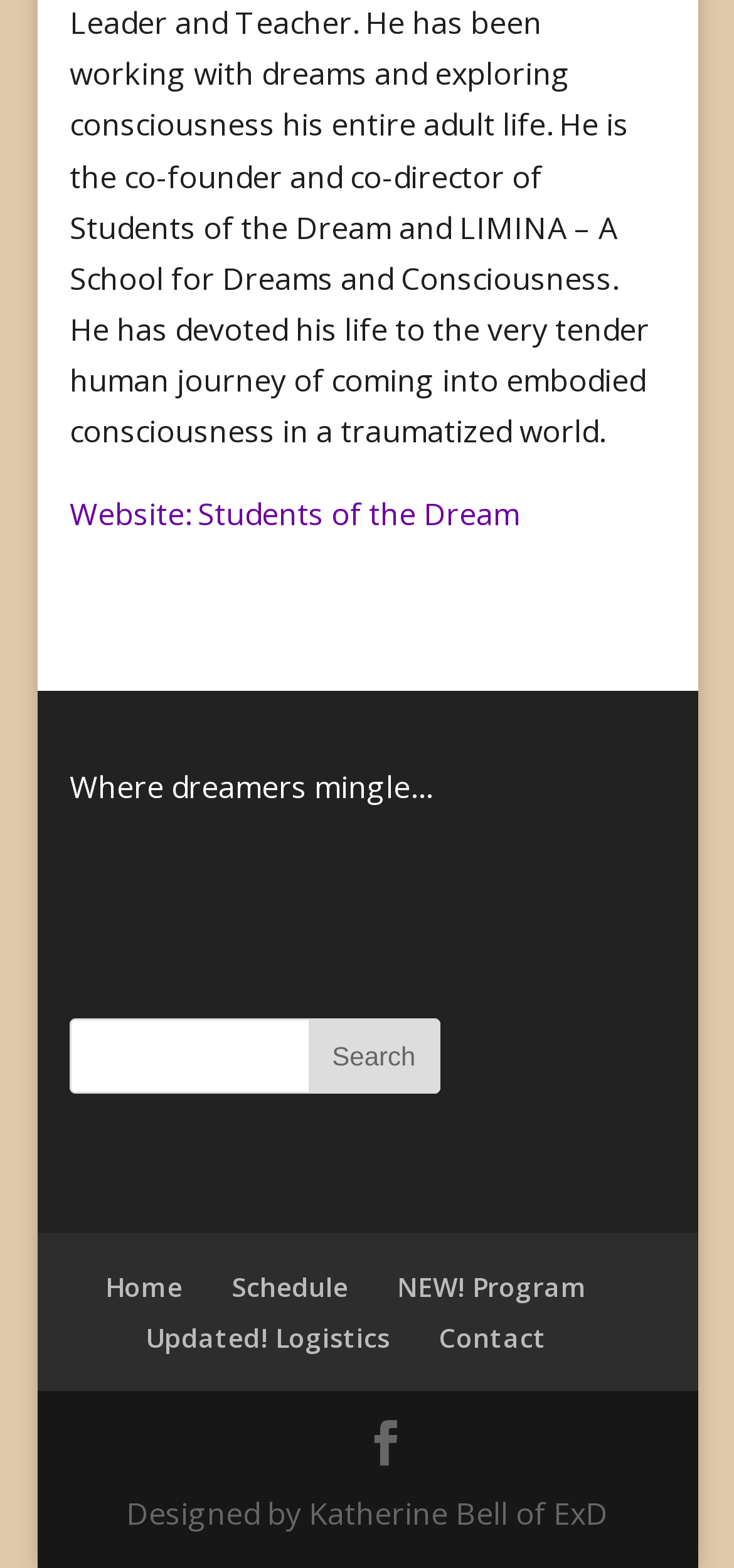Give a concise answer using only one word or phrase for this question:
What is the tagline of the website?

Where dreamers mingle…